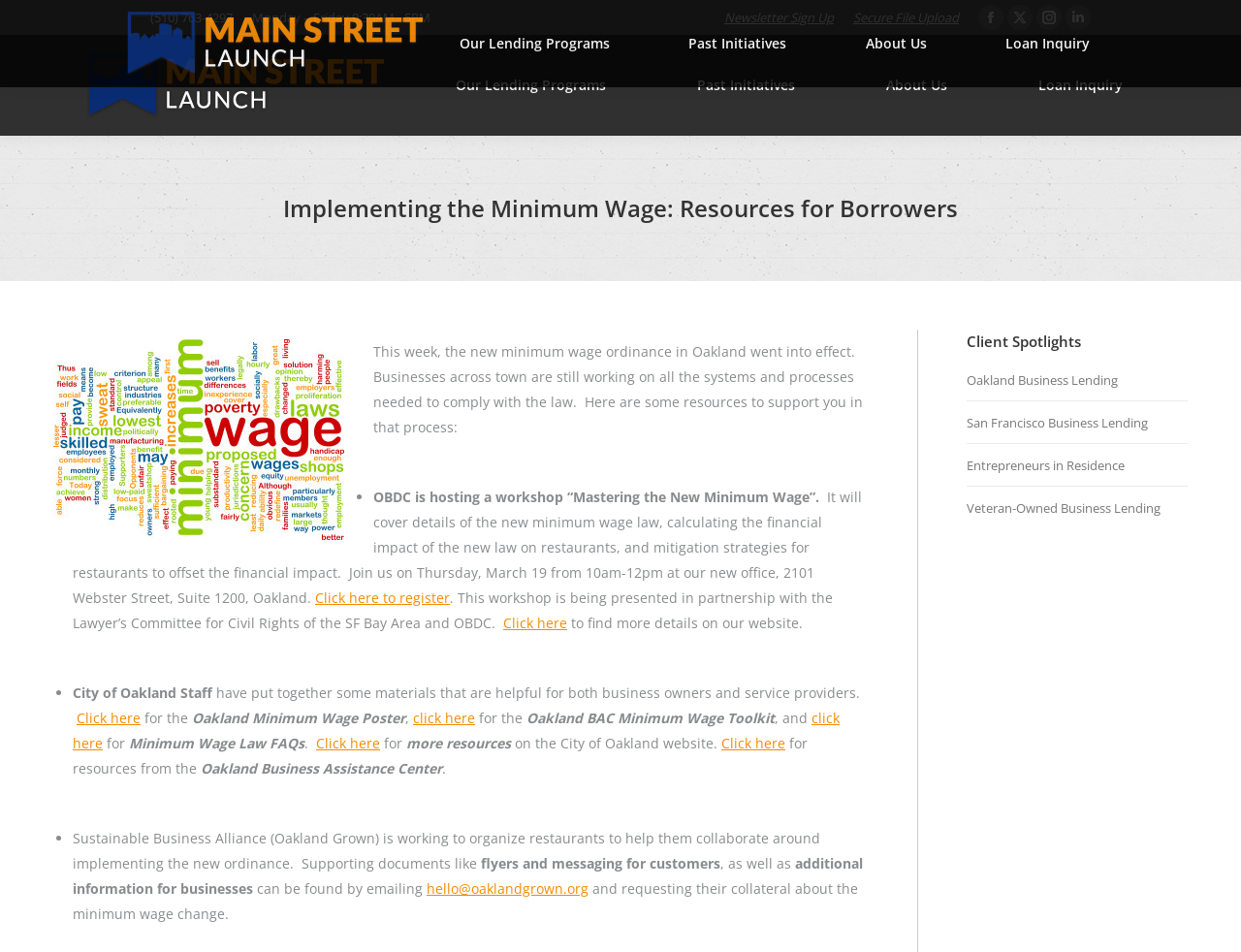Reply to the question below using a single word or brief phrase:
What is the phone number to contact?

(510) 763-4297